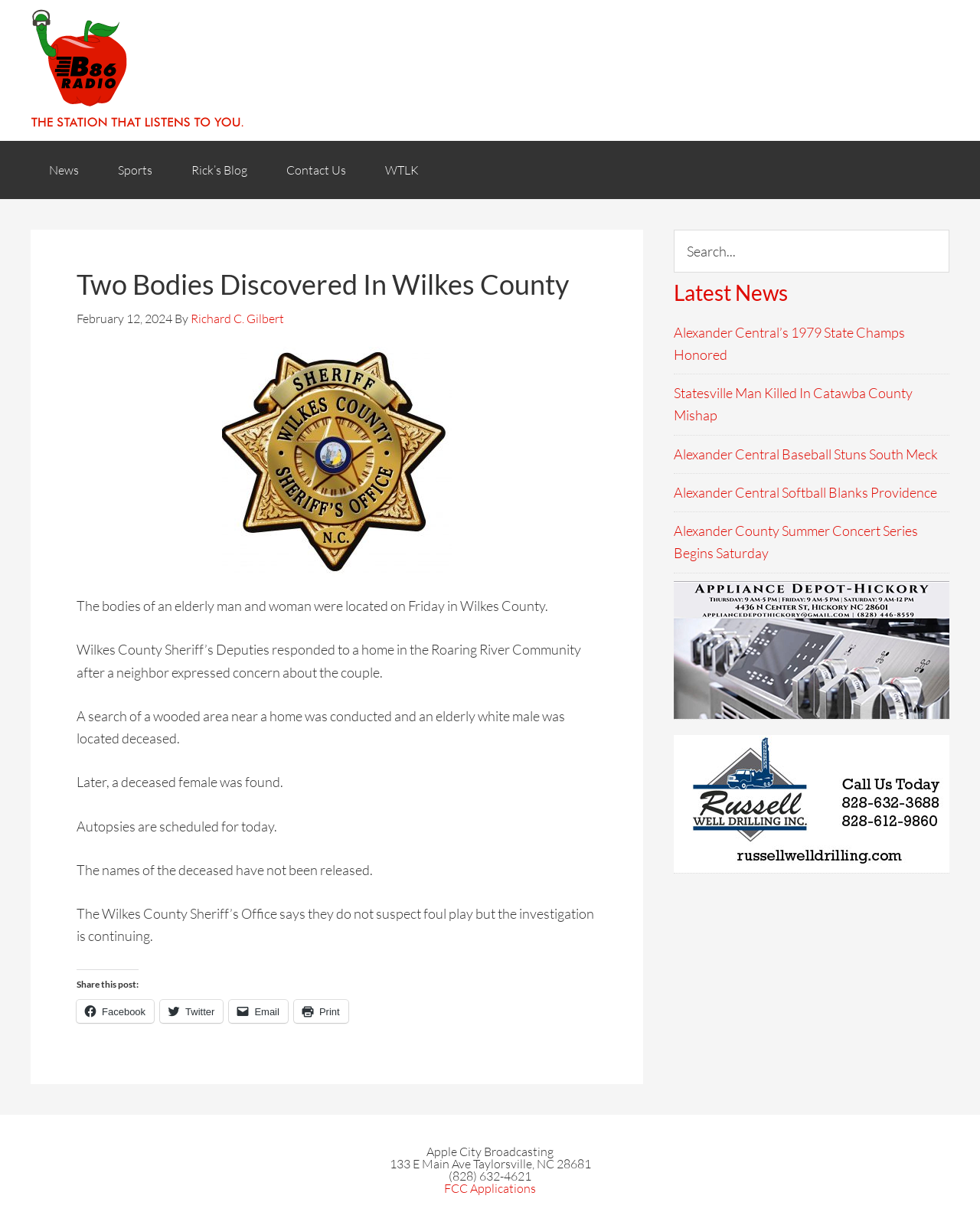Could you determine the bounding box coordinates of the clickable element to complete the instruction: "Visit WTLK"? Provide the coordinates as four float numbers between 0 and 1, i.e., [left, top, right, bottom].

[0.374, 0.115, 0.446, 0.162]